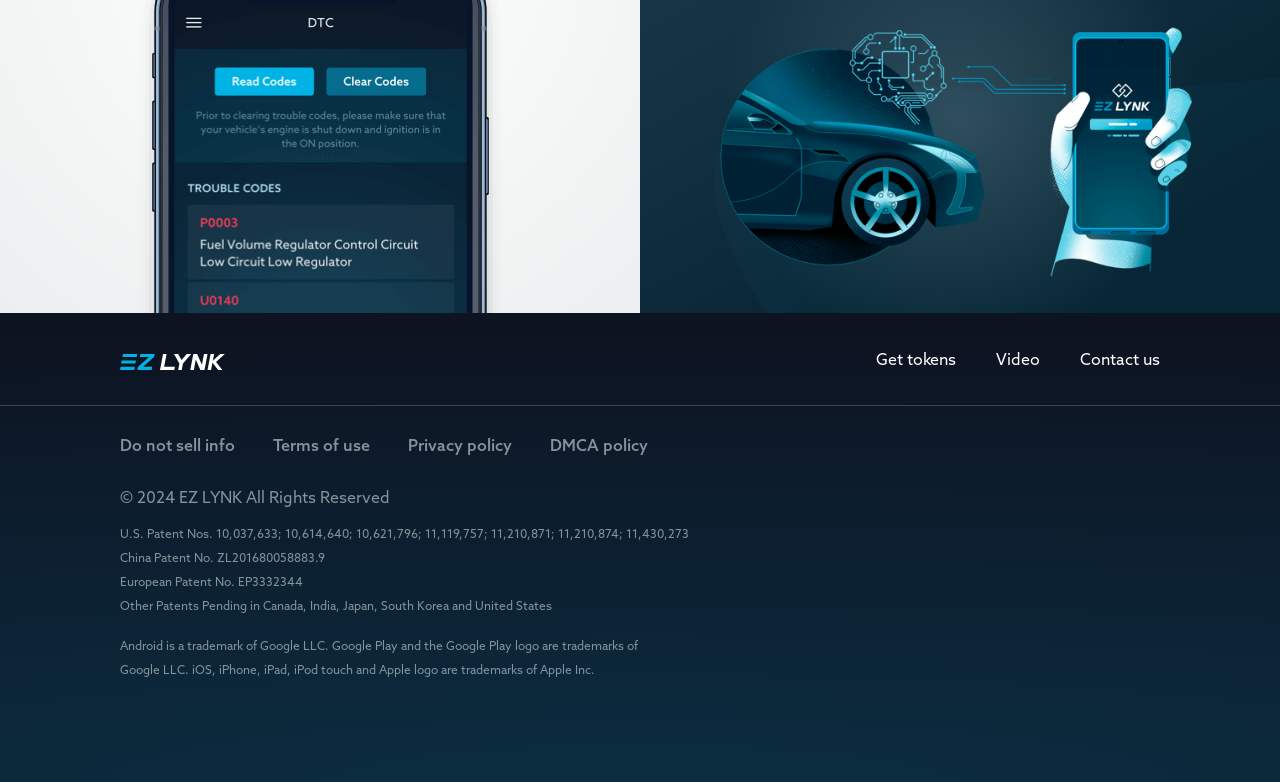Bounding box coordinates are specified in the format (top-left x, top-left y, bottom-right x, bottom-right y). All values are floating point numbers bounded between 0 and 1. Please provide the bounding box coordinate of the region this sentence describes: DMCA policy

[0.43, 0.556, 0.506, 0.583]